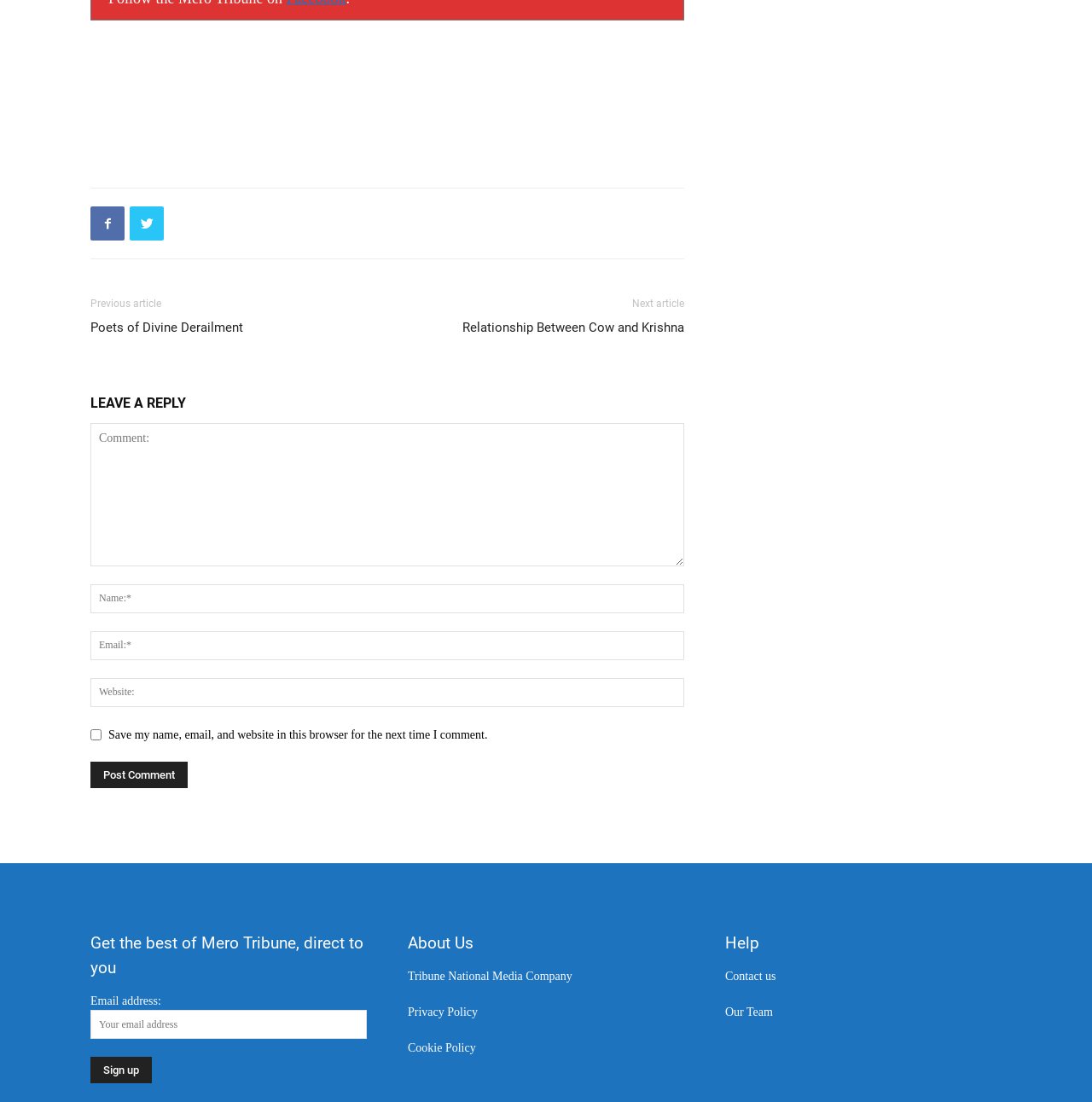What is the label of the checkbox in the comment section?
Could you answer the question with a detailed and thorough explanation?

I looked at the comment section and found a checkbox with the label 'Save my name, email, and website in this browser for the next time I comment.'.